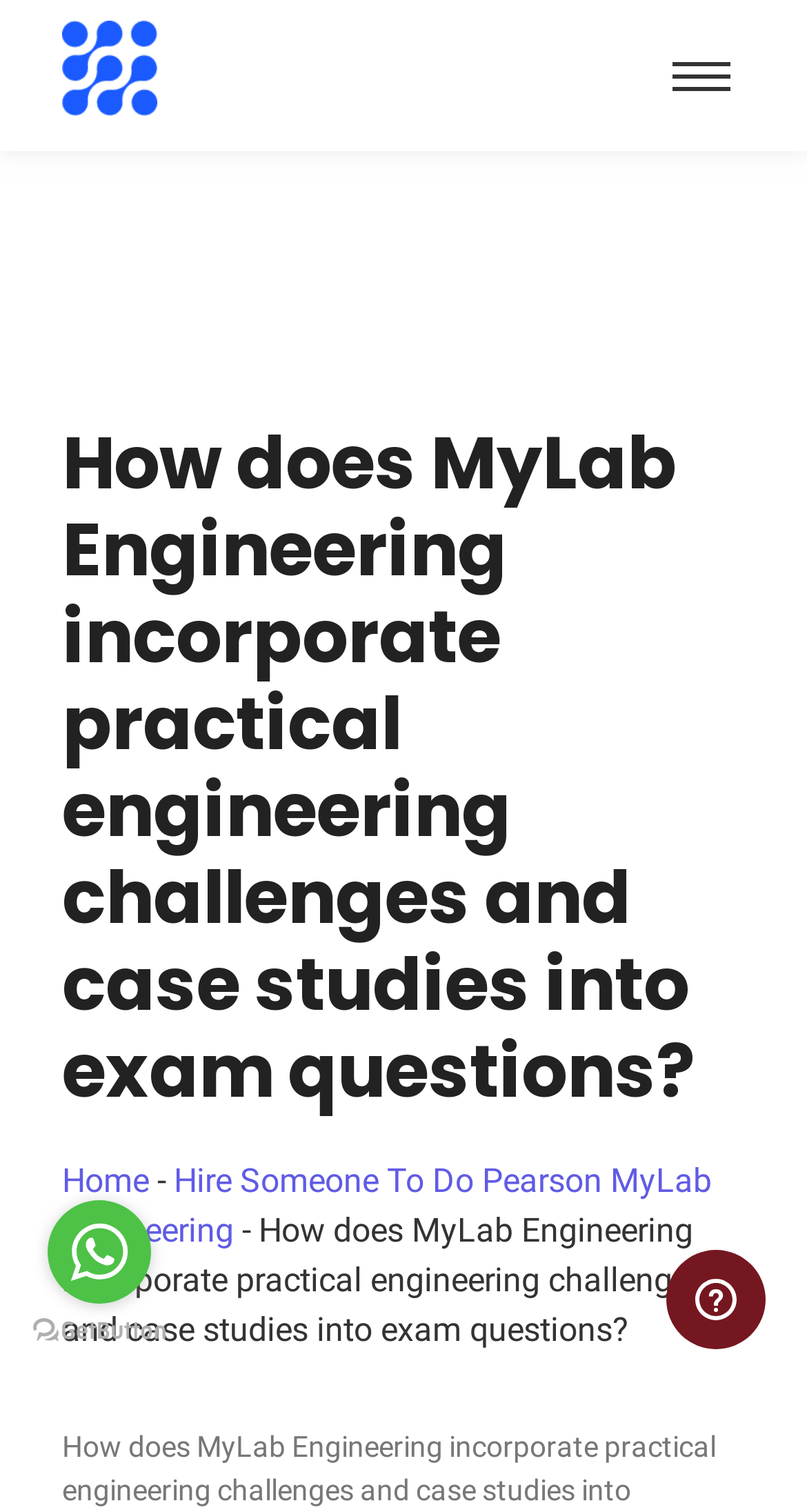What is the text of the static text element below the navigation?
Answer with a single word or short phrase according to what you see in the image.

How does MyLab Engineering...